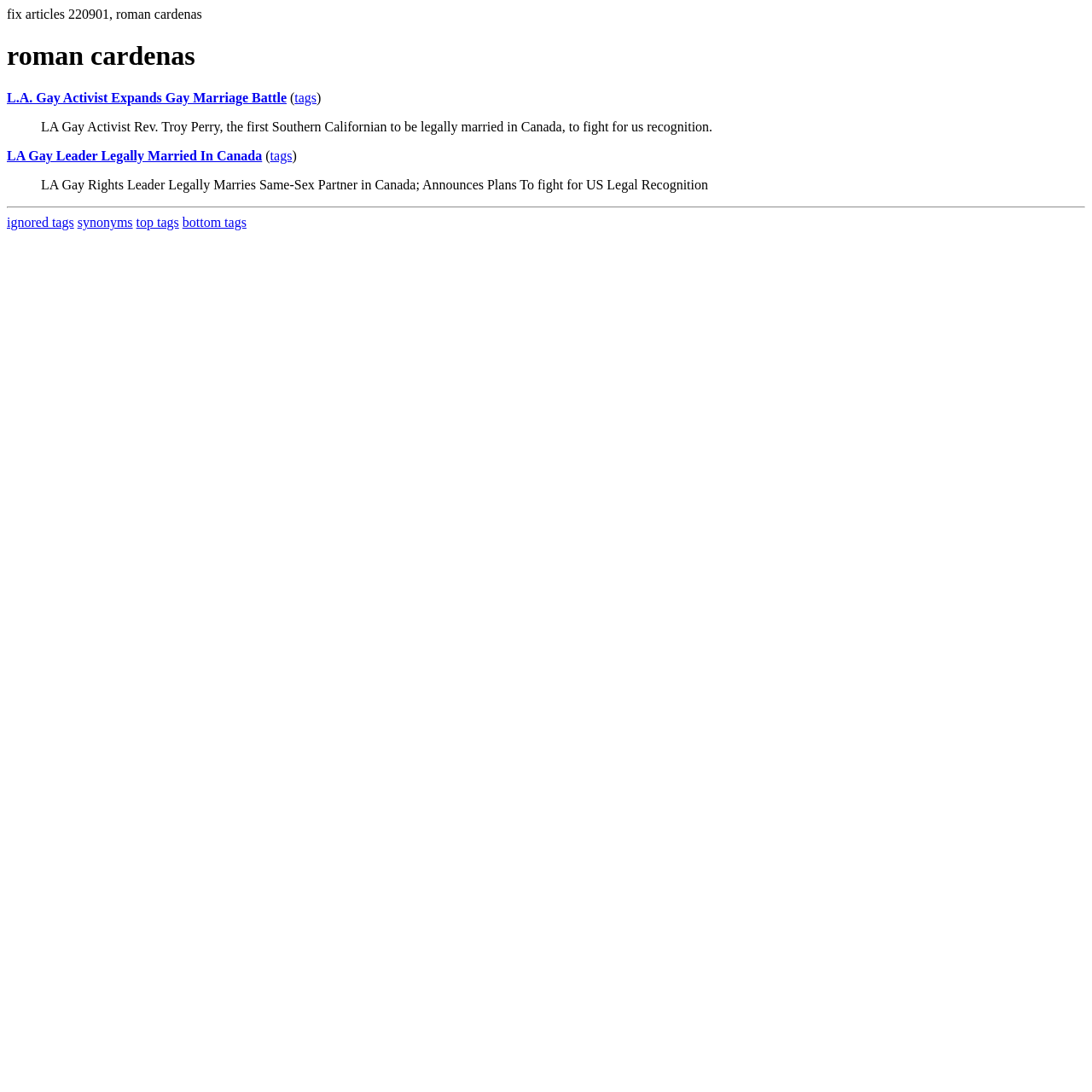Determine the bounding box coordinates of the target area to click to execute the following instruction: "read the quote from LA Gay Rights Leader Legally Marries Same-Sex Partner in Canada."

[0.038, 0.162, 0.648, 0.176]